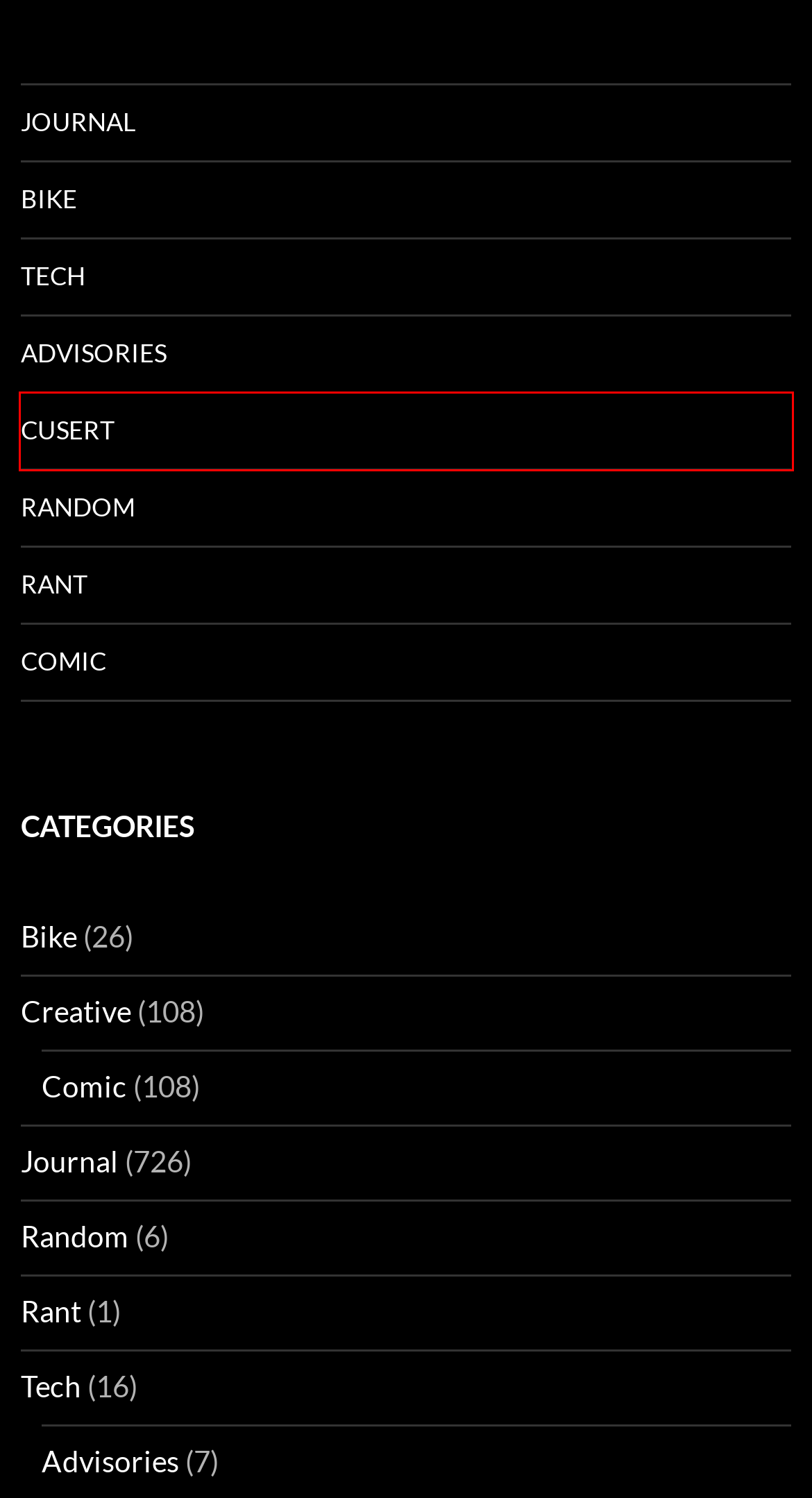Given a screenshot of a webpage with a red bounding box highlighting a UI element, choose the description that best corresponds to the new webpage after clicking the element within the red bounding box. Here are your options:
A. Tech | BhodiSoft – Archival homepage of Blake Swopes
B. Creative | BhodiSoft – Archival homepage of Blake Swopes
C. Bike | BhodiSoft – Archival homepage of Blake Swopes
D. Comic | BhodiSoft – Archival homepage of Blake Swopes
E. Advisories | BhodiSoft – Archival homepage of Blake Swopes
F. CUSERT | BhodiSoft – Archival homepage of Blake Swopes
G. Random | BhodiSoft – Archival homepage of Blake Swopes
H. Rant | BhodiSoft – Archival homepage of Blake Swopes

F